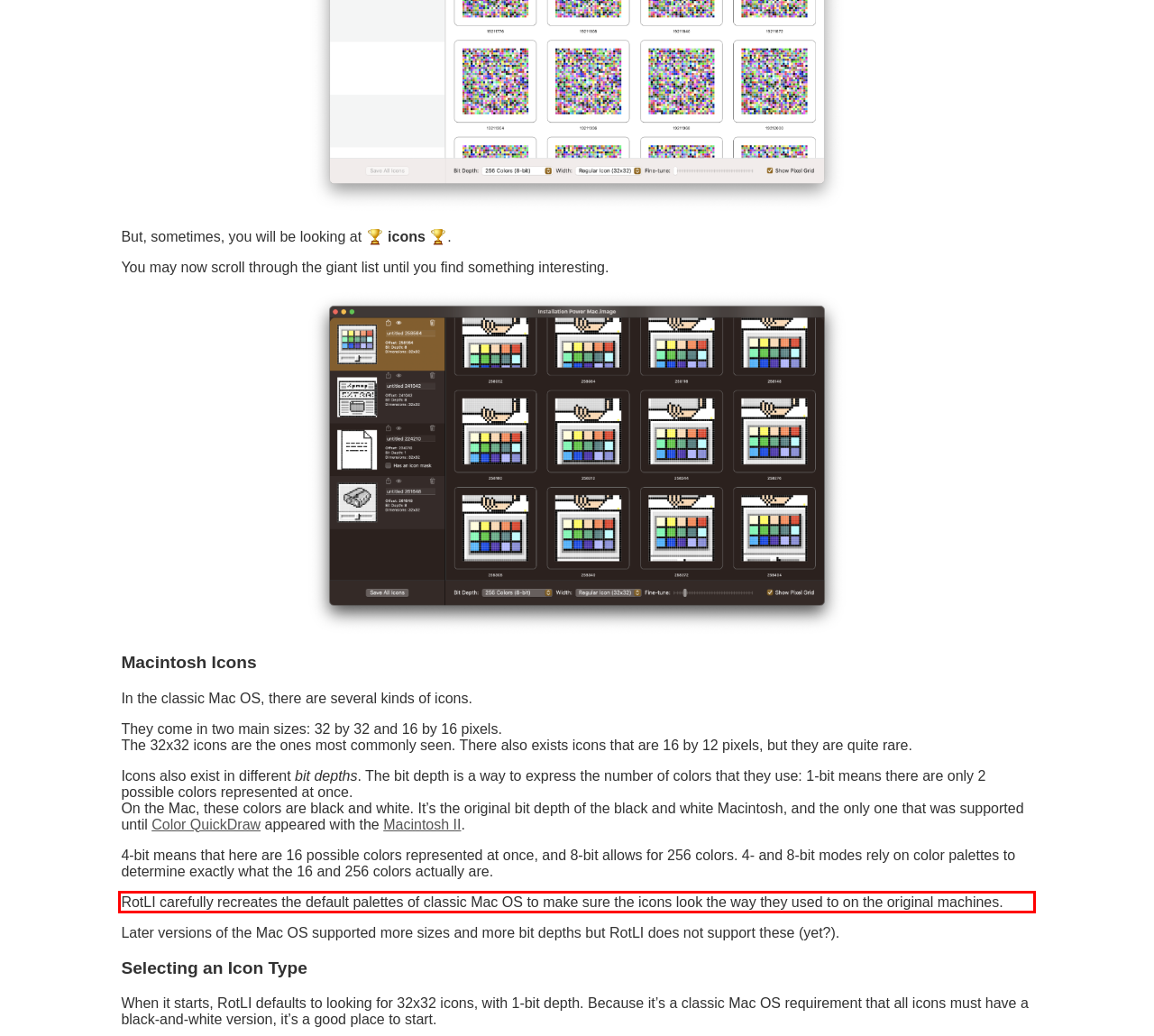In the given screenshot, locate the red bounding box and extract the text content from within it.

RotLI carefully recreates the default palettes of classic Mac OS to make sure the icons look the way they used to on the original machines.